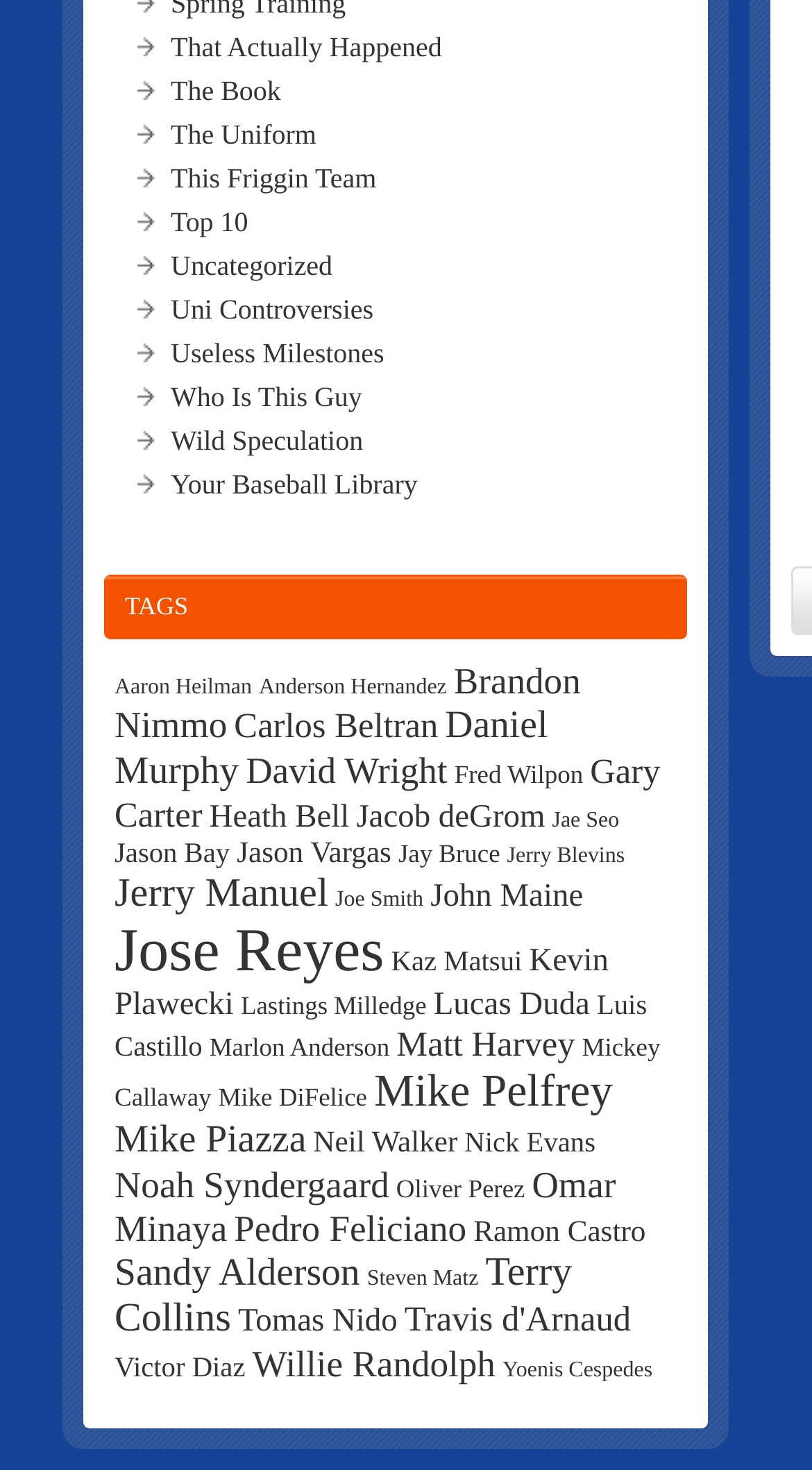Bounding box coordinates are specified in the format (top-left x, top-left y, bottom-right x, bottom-right y). All values are floating point numbers bounded between 0 and 1. Please provide the bounding box coordinate of the region this sentence describes: Marlon Anderson

[0.258, 0.703, 0.48, 0.722]